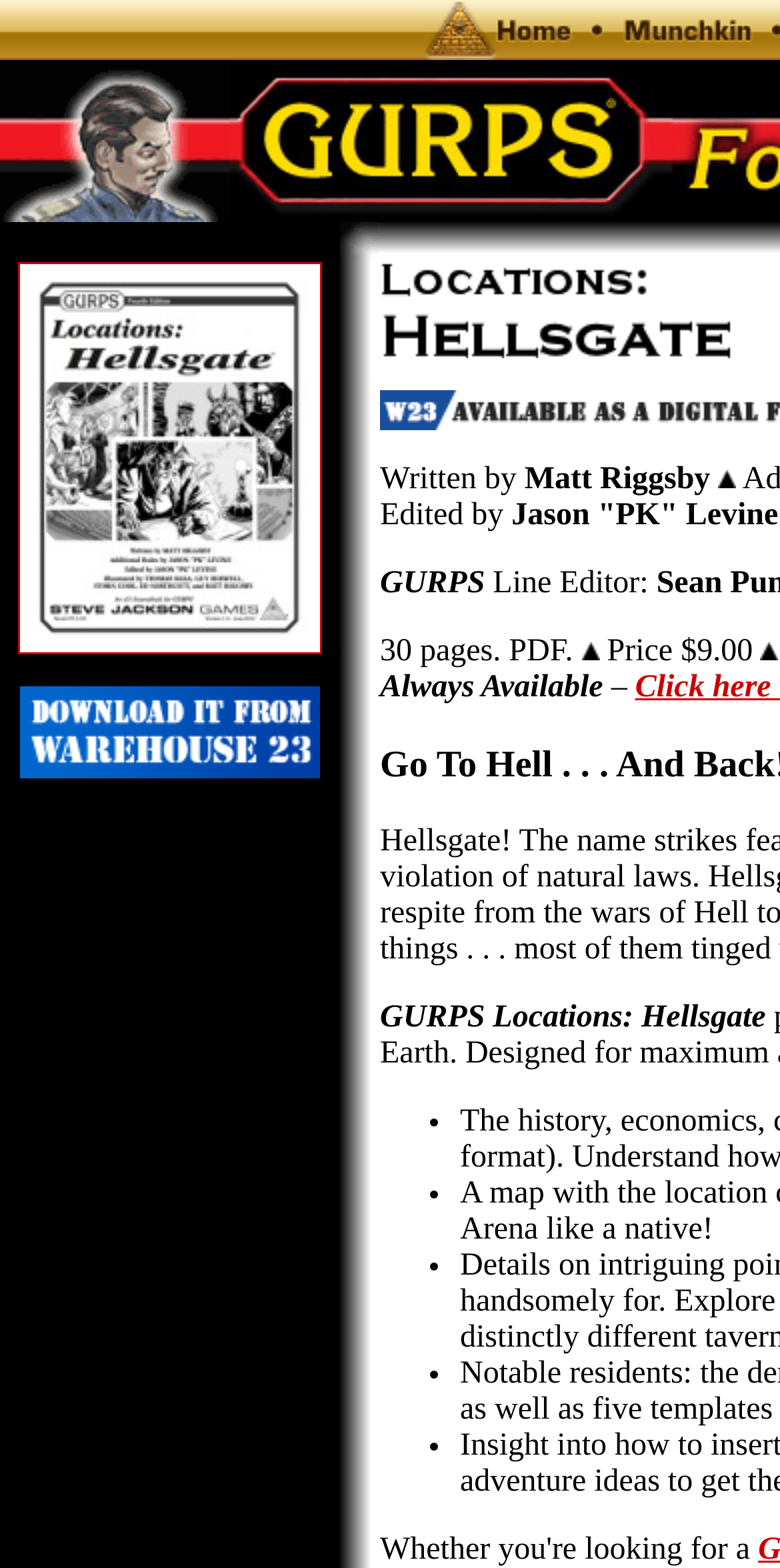Extract the bounding box coordinates for the described element: "title="SJGames.com"". The coordinates should be represented as four float numbers between 0 and 1: [left, top, right, bottom].

[0.544, 0.022, 0.736, 0.043]